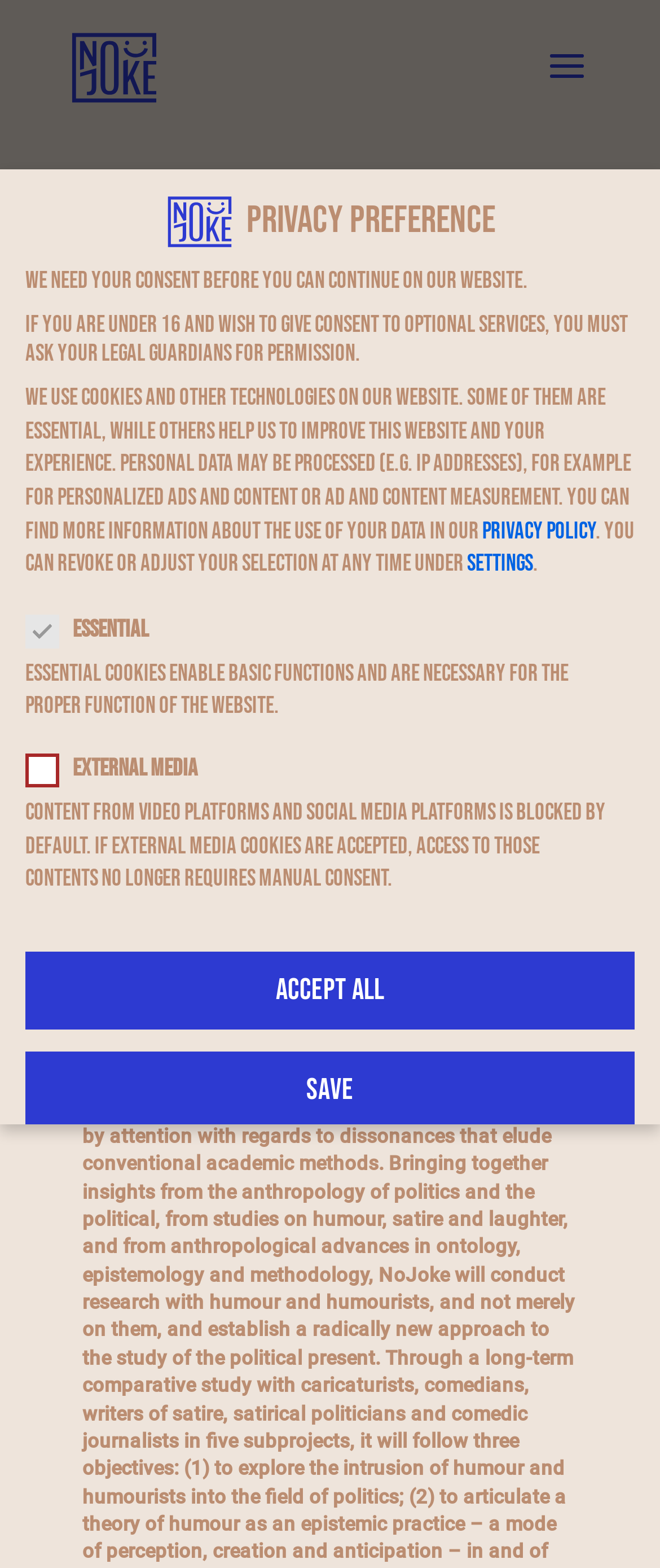What is the function of the 'Accept all' button? Using the information from the screenshot, answer with a single word or phrase.

To accept all cookies